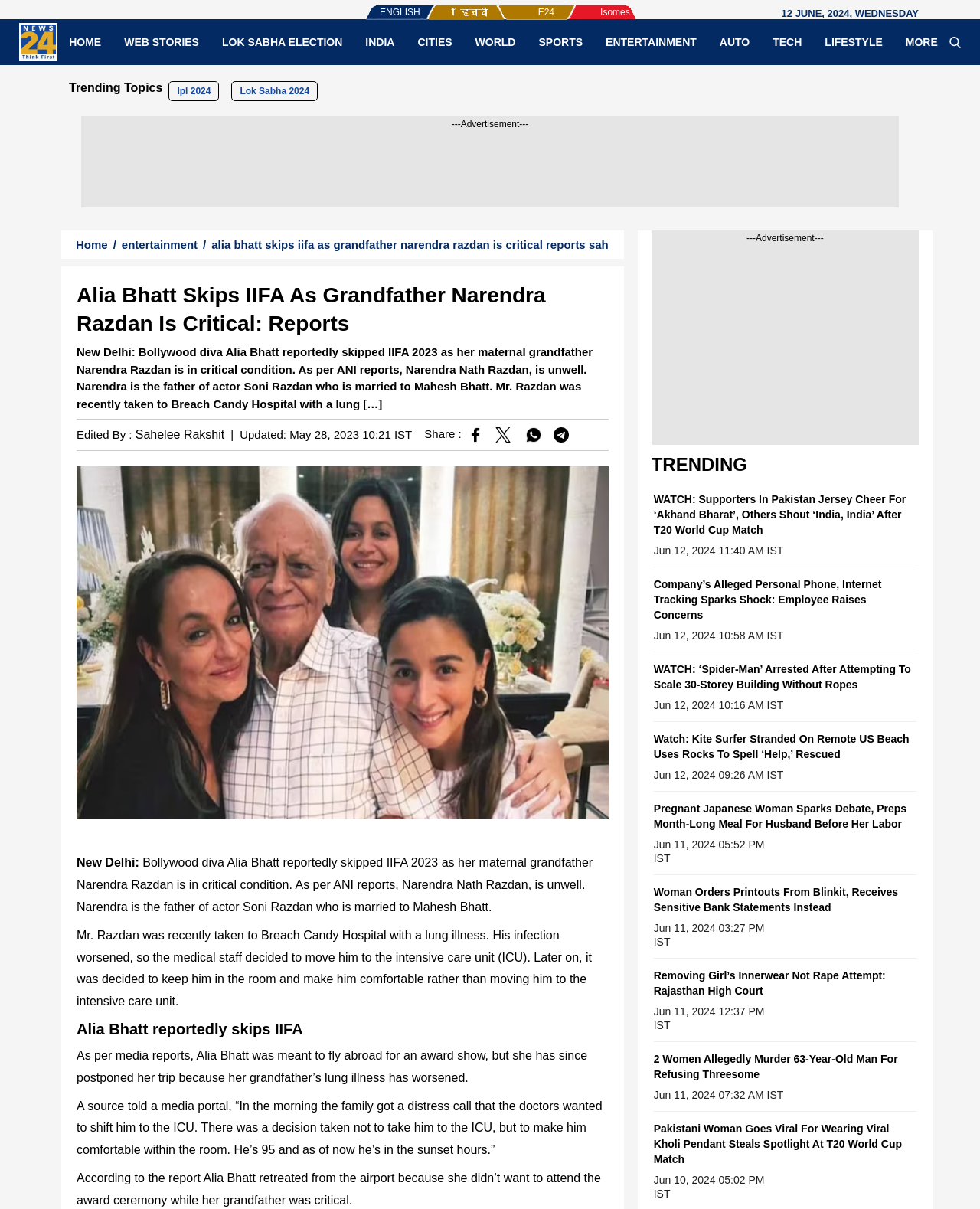Provide a thorough summary of the webpage.

This webpage appears to be a news article from a website called News24. At the top of the page, there is a logo and a navigation menu with links to various sections of the website, including Home, Web Stories, Lok Sabha Election, India, Cities, World, Sports, Entertainment, Auto, Tech, Lifestyle, and More.

Below the navigation menu, there is a section displaying trending topics, including IPL 2024 and Lok Sabha 2024. To the right of this section, there is an advertisement.

The main article is titled "Alia Bhatt Skips IIFA As Grandfather Narendra Razdan Is Critical: Reports" and features an image of Alia Bhatt. The article reports that Alia Bhatt skipped the IIFA 2023 event due to her maternal grandfather's critical health condition. The article provides details about her grandfather's health and Alia's decision to postpone her trip.

Below the main article, there are social media sharing links and a section displaying the author's name and the date the article was updated.

Further down the page, there is a section featuring trending news articles, including "WATCH: Supporters In Pakistan Jersey Cheer For ‘Akhand Bharat’, Others Shout ‘India, India’ After T20 World Cup Match" and "Company’s Alleged Personal Phone, Internet Tracking Sparks Shock: Employee Raises Concerns". Each article has a heading, a brief summary, and a link to read more.

The webpage also features several advertisements throughout the page.